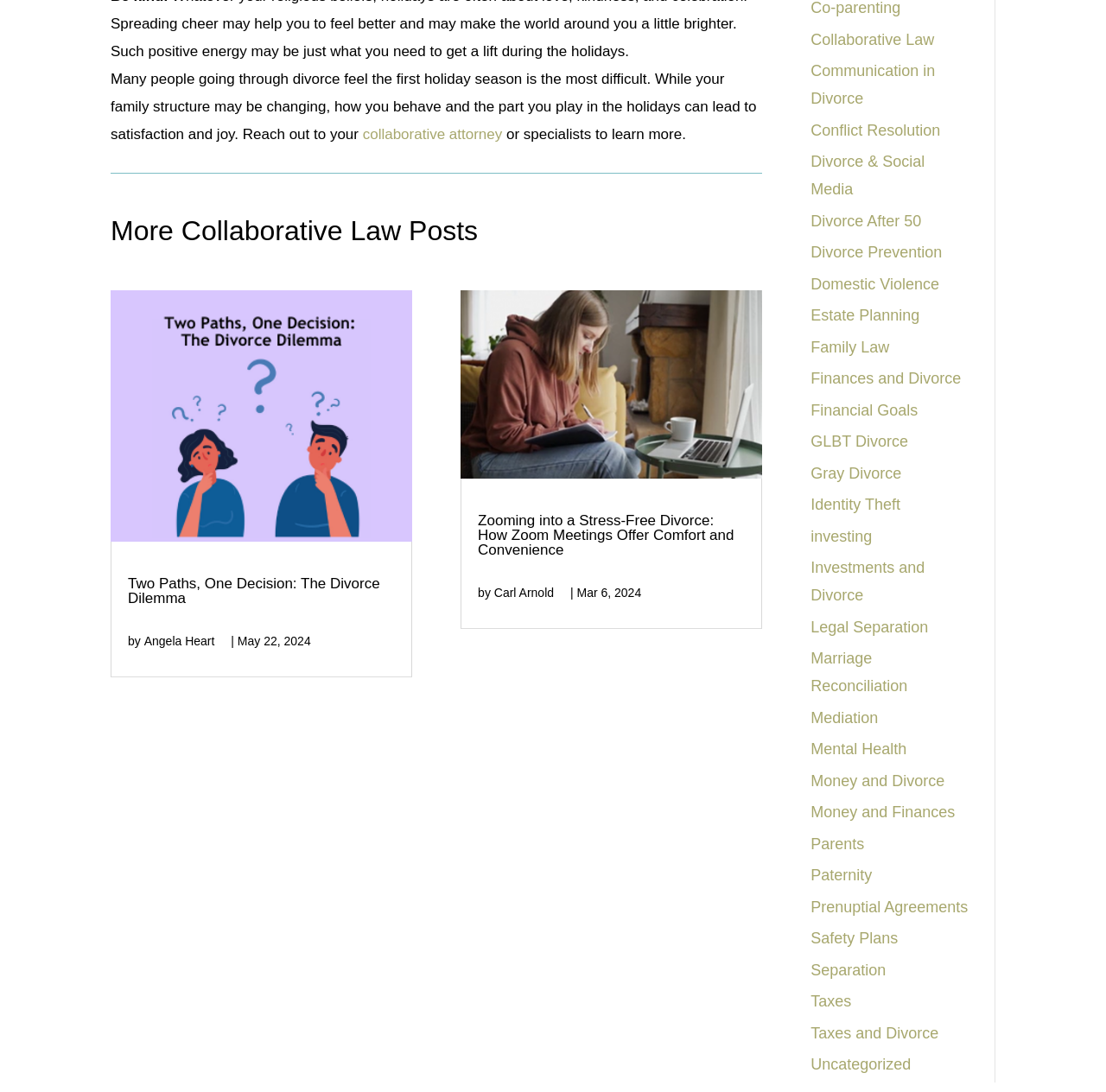Determine the bounding box for the UI element described here: "leanne81358.educationalimpactblog.com".

None